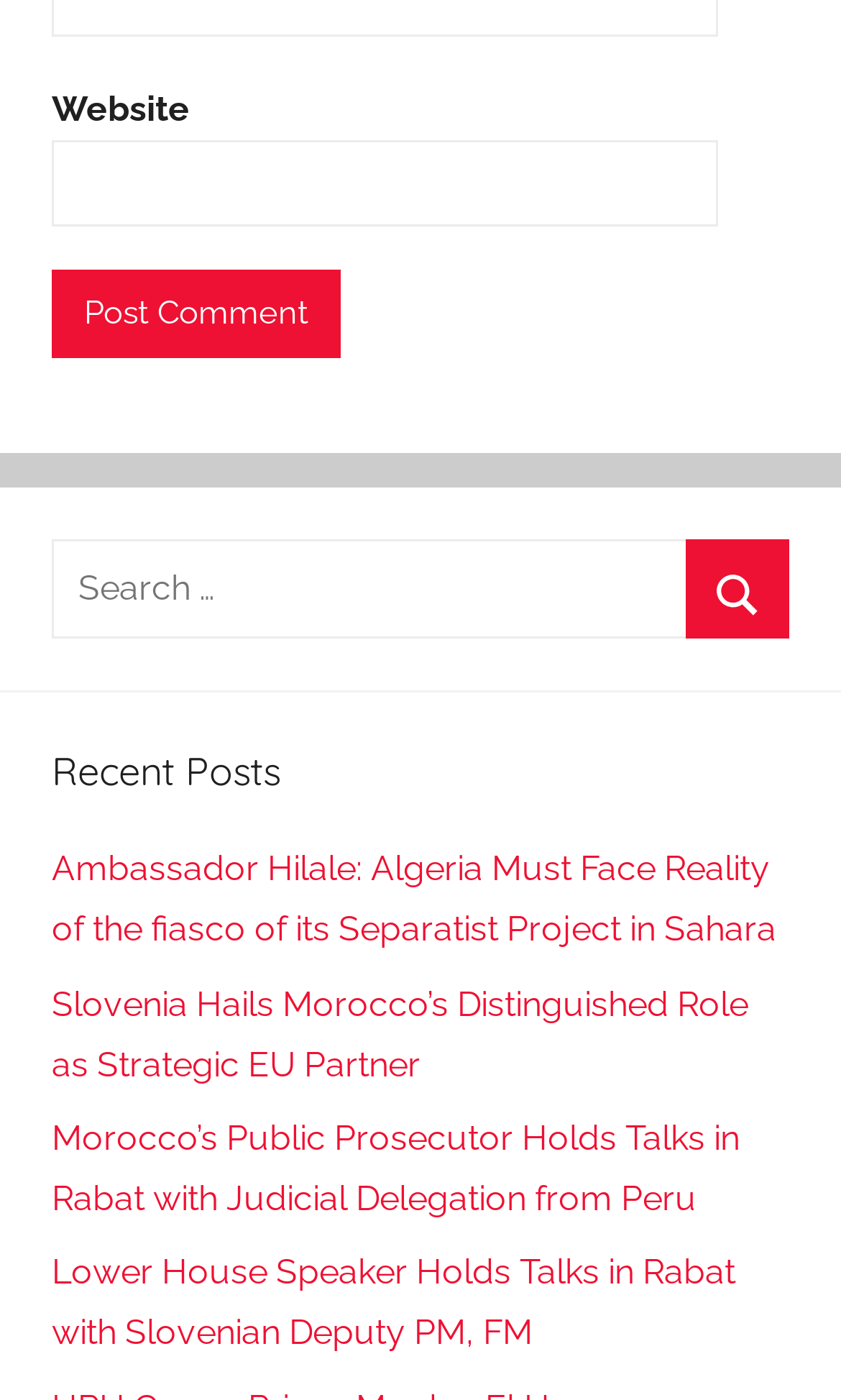Please find the bounding box coordinates of the element that must be clicked to perform the given instruction: "Read recent post about Morocco and Peru". The coordinates should be four float numbers from 0 to 1, i.e., [left, top, right, bottom].

[0.062, 0.798, 0.879, 0.871]